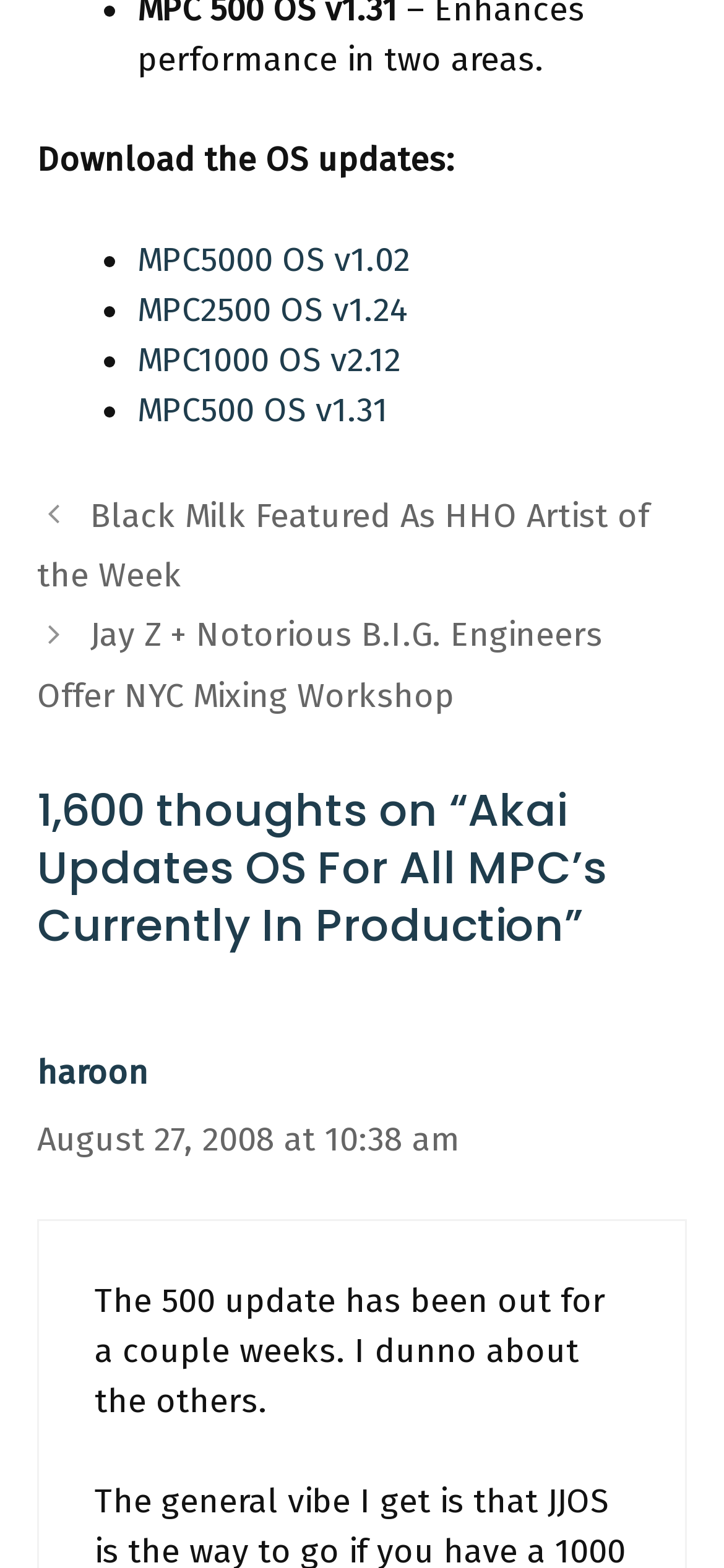Please identify the bounding box coordinates of the element I should click to complete this instruction: 'View post 'Jay Z + Notorious B.I.G. Engineers Offer NYC Mixing Workshop''. The coordinates should be given as four float numbers between 0 and 1, like this: [left, top, right, bottom].

[0.051, 0.392, 0.833, 0.456]